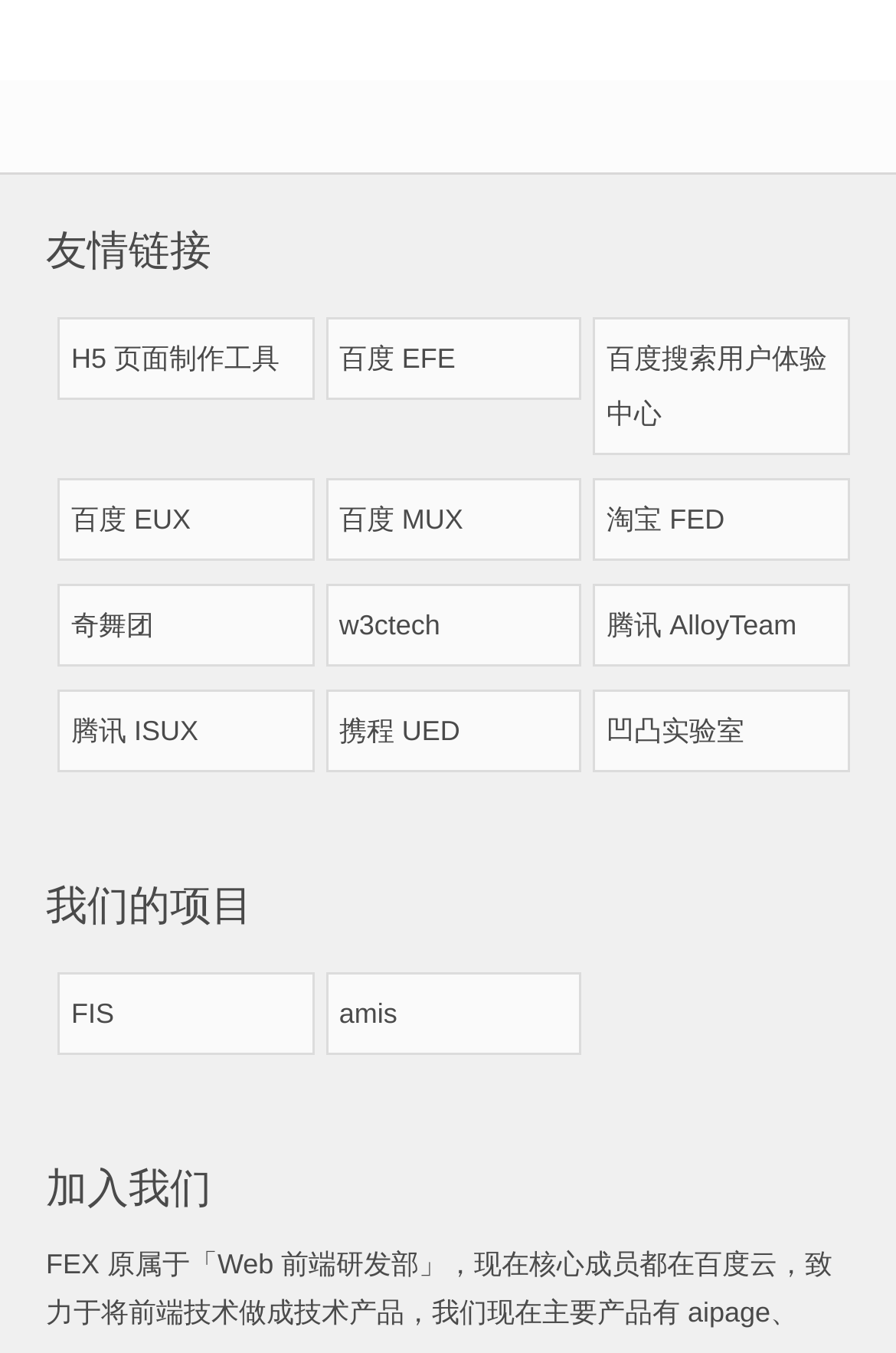How many sections are there in the webpage?
Could you give a comprehensive explanation in response to this question?

The webpage has three main sections, the first section is '友情链接' which contains links to various websites and tools, the second section is '我们的项目' which contains links to FIS and amis, and the third section is '加入我们' which contains information about FEX and its products.